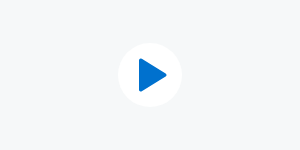Give a thorough caption of the image, focusing on all visible elements.

The image depicts a play button icon, typically used to indicate the option to play video content. This icon is hosted on a light gray background, emphasizing its visibility and inviting interaction. It serves as a gateway to a video that is presumably related to the IVF process, enhancing the user's understanding of what to expect during their first visit to IVI. The accompanying text encourages individuals to prepare for their IVF journey by engaging with multimedia resources, illustrating the organization's commitment to providing comprehensive support and information.